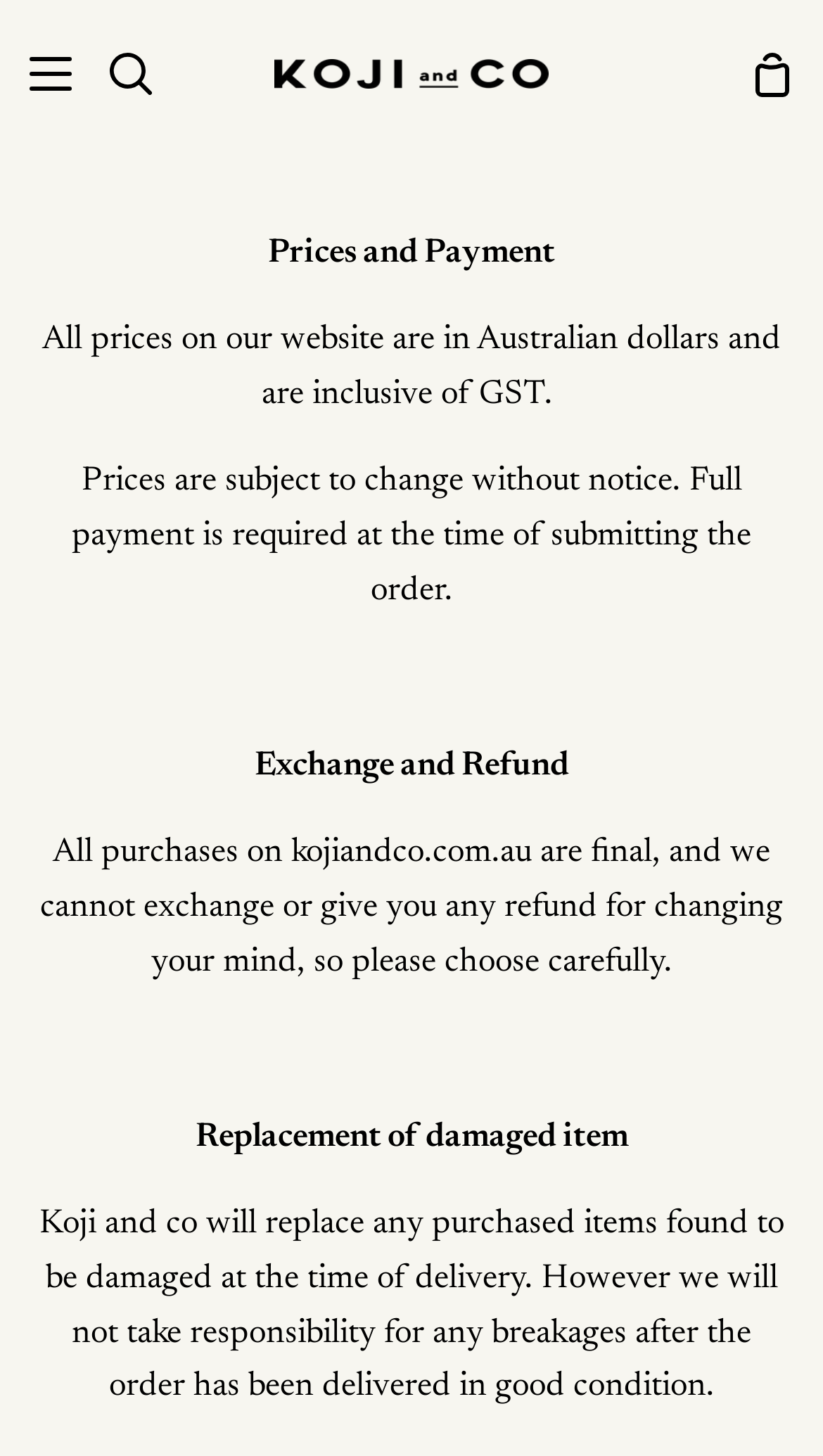What is the currency used on this website?
Give a detailed explanation using the information visible in the image.

Based on the static text 'All prices on our website are in Australian dollars and are inclusive of GST.', I can infer that the currency used on this website is Australian dollars.